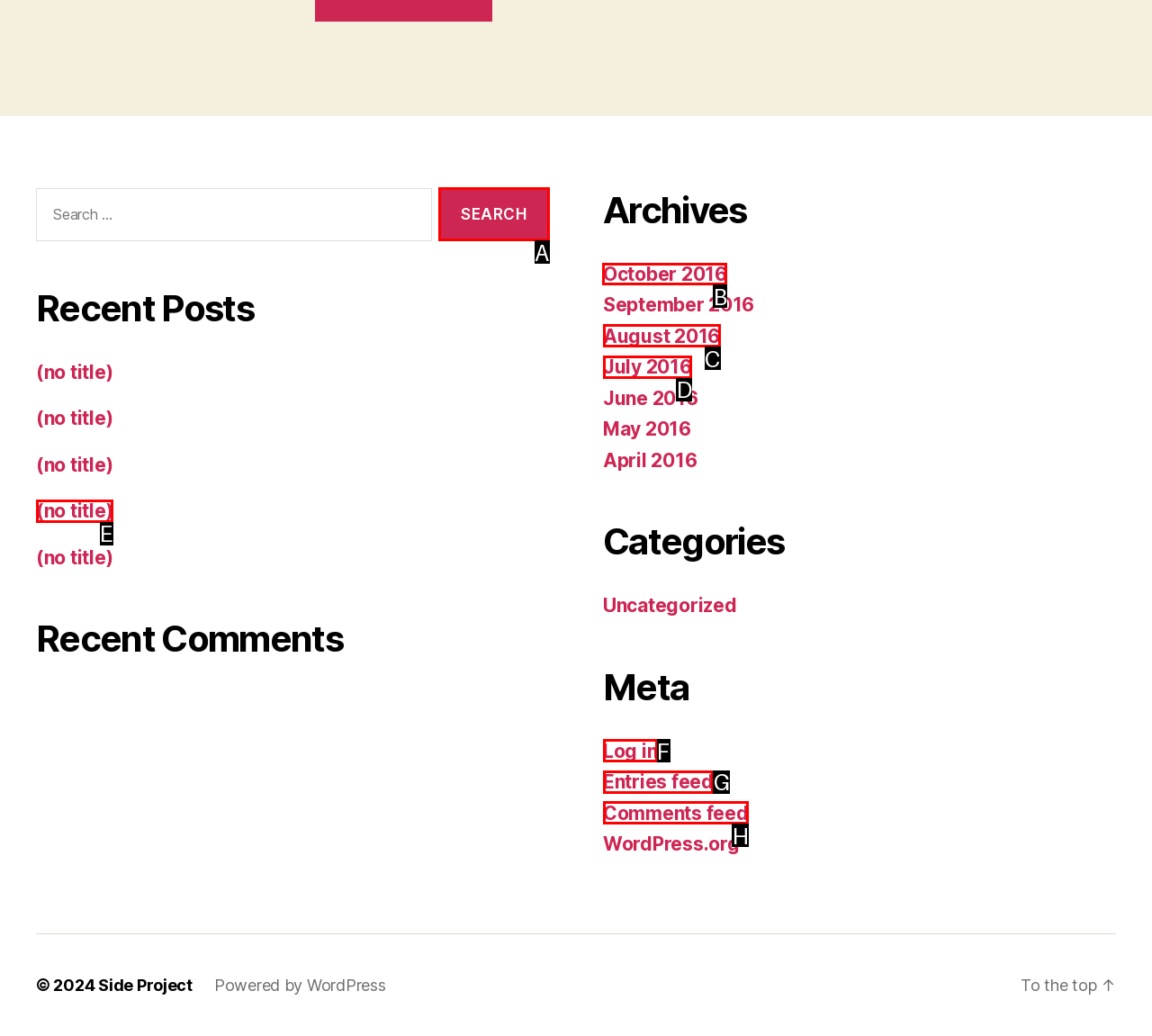Select the option I need to click to accomplish this task: Go to October 2016 archives
Provide the letter of the selected choice from the given options.

B